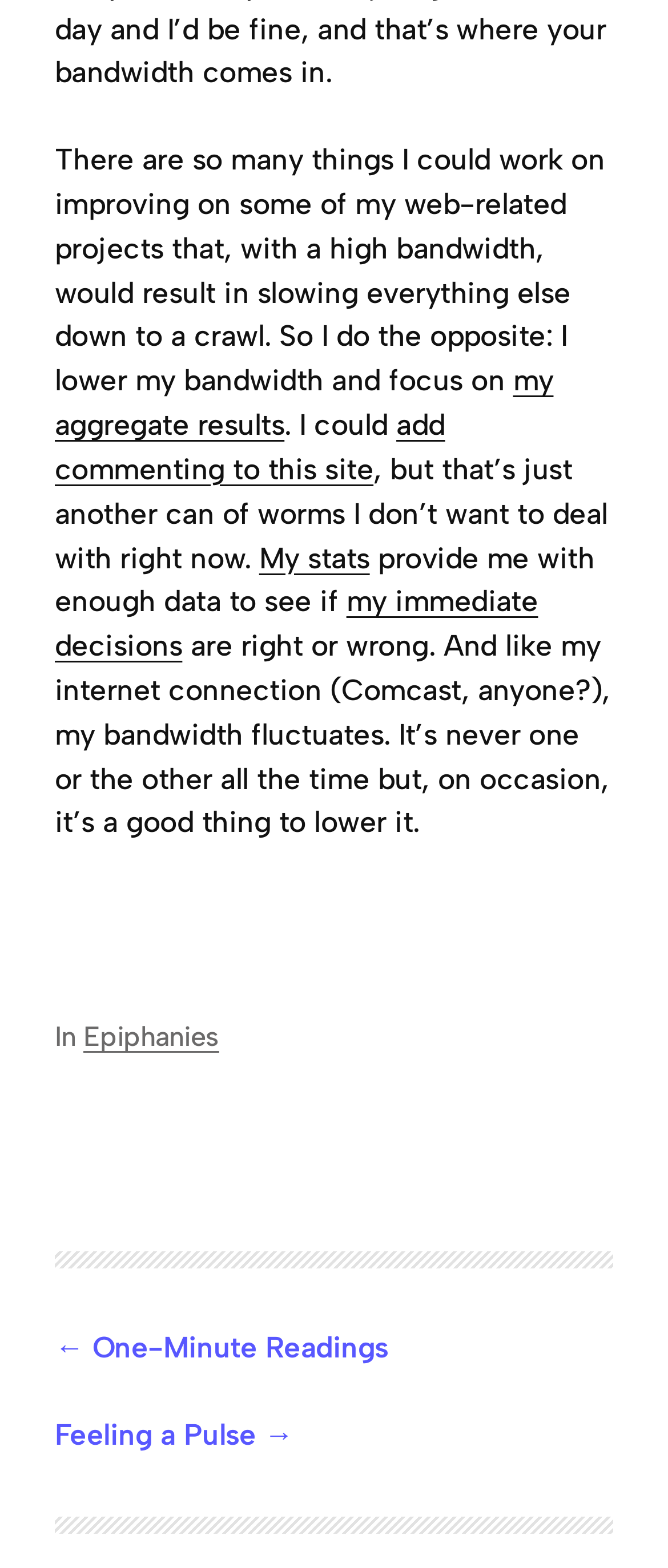Provide the bounding box coordinates of the HTML element this sentence describes: "My stats". The bounding box coordinates consist of four float numbers between 0 and 1, i.e., [left, top, right, bottom].

[0.388, 0.344, 0.554, 0.366]